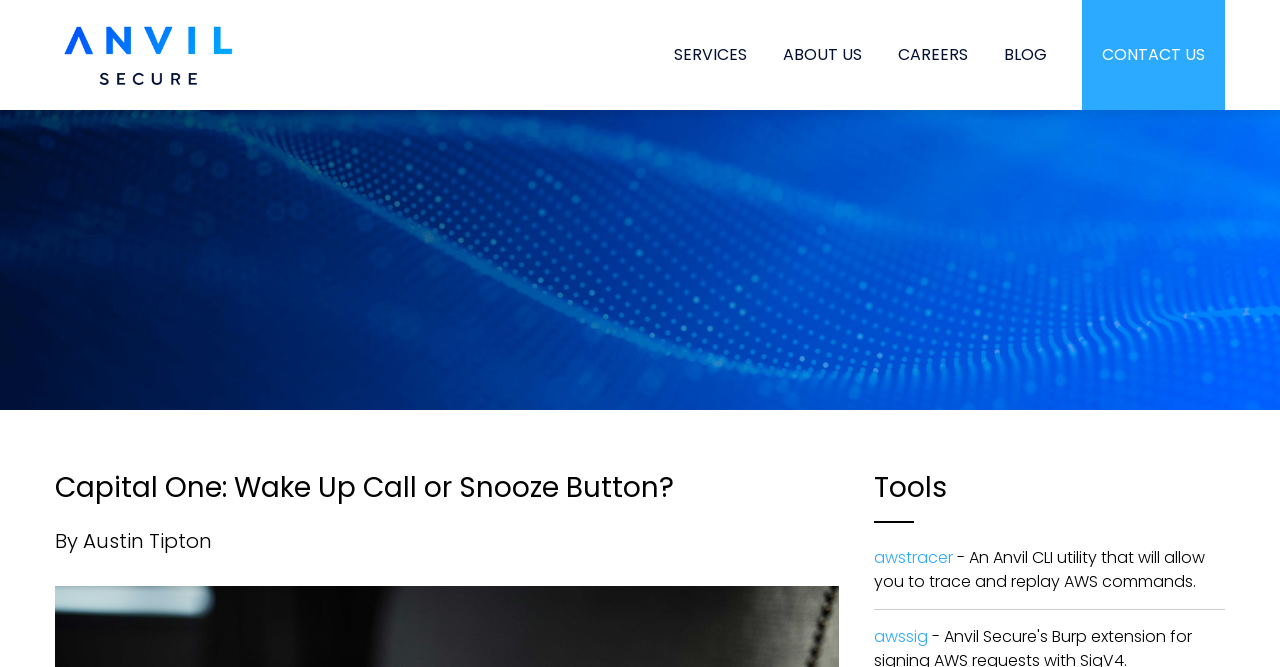Based on the element description "Services", predict the bounding box coordinates of the UI element.

[0.515, 0.0, 0.595, 0.165]